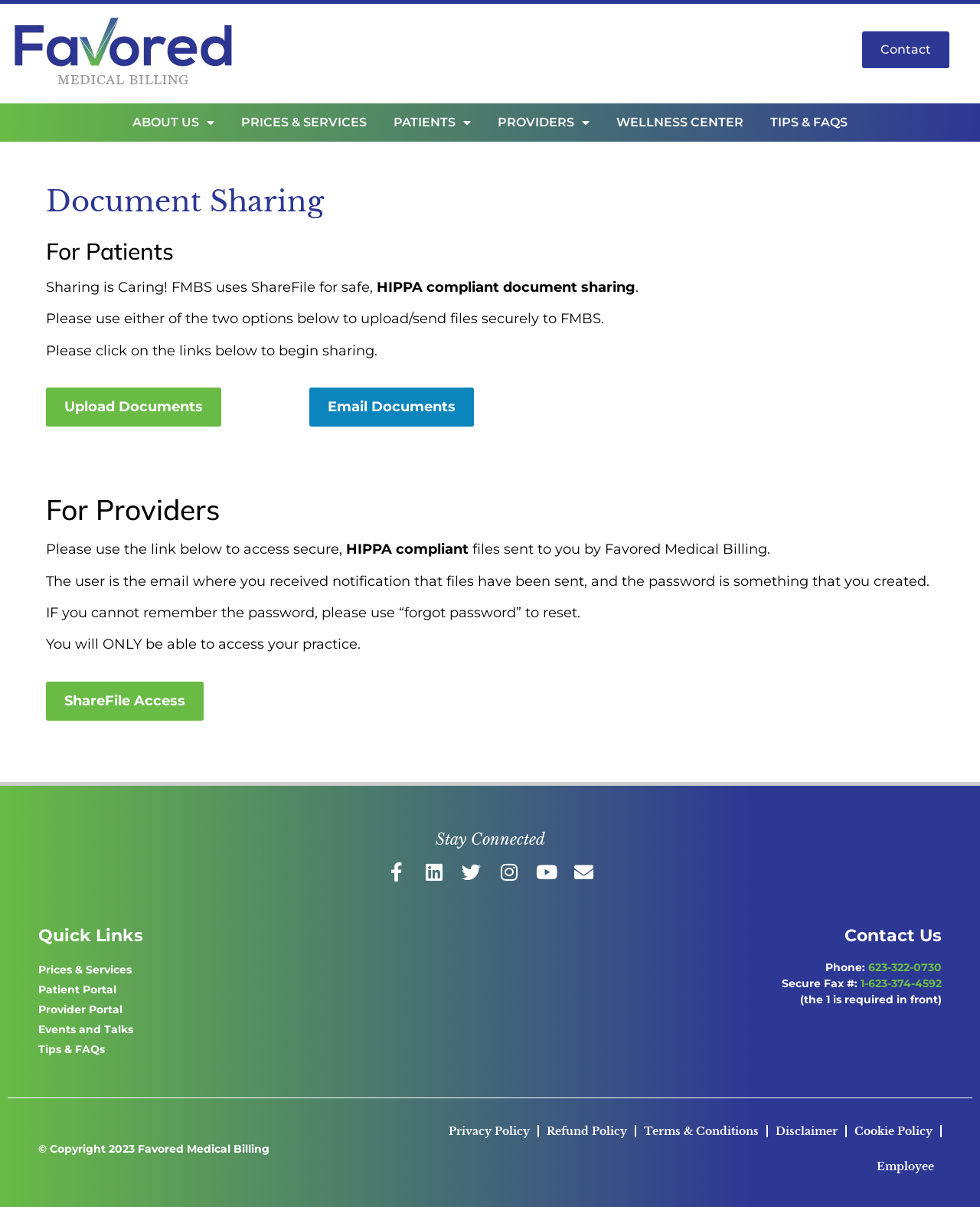What is the password for accessing secure files?
Please analyze the image and answer the question with as much detail as possible.

According to the webpage, the password for accessing secure files is something that the user created. This is mentioned in the text 'The user is the email where you received notification that files have been sent, and the password is something that you created.'